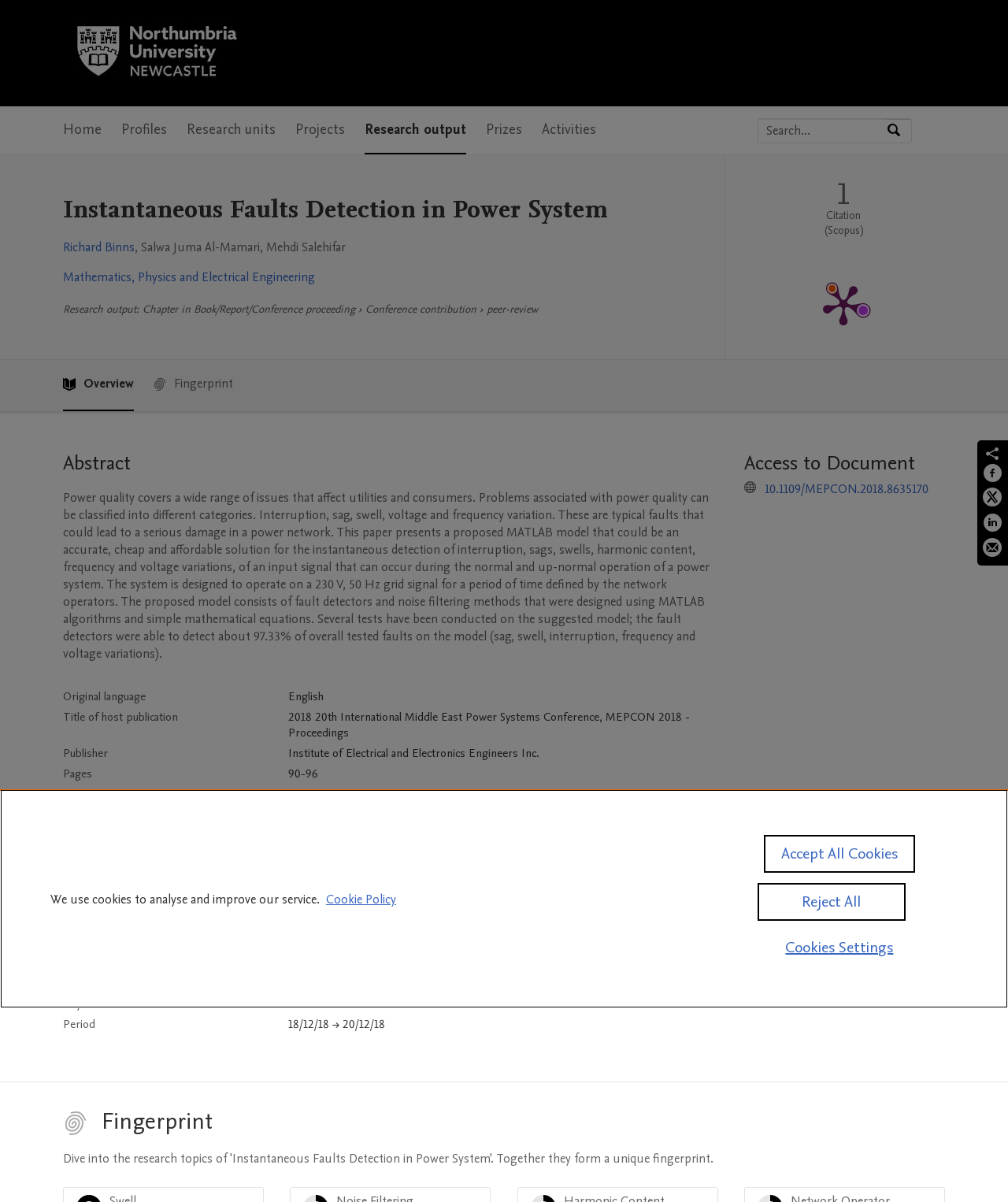Please determine and provide the text content of the webpage's heading.

Instantaneous Faults Detection in Power System